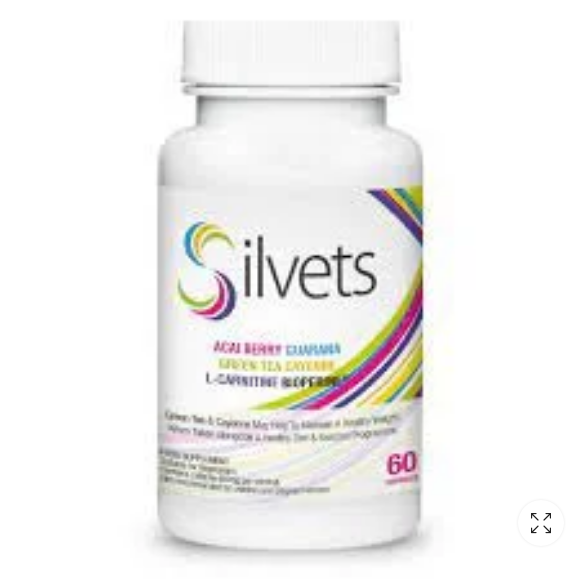Offer an in-depth description of the image shown.

The image showcases a bottle of Silvets Slim Capsules, prominently labeled with the brand name "Silvets." The design features vibrant colors and includes detailed information about the ingredients, which highlight Acai Berry, Guarana, Green Tea Extract, and L-Carnitine. The bottle contains 60 capsules, suggesting its purpose is to assist users in achieving their health and weight management goals. The clean, modern packaging emphasizes clarity and ease of use, making it an attractive option for those looking to incorporate supplements into their wellness routine.